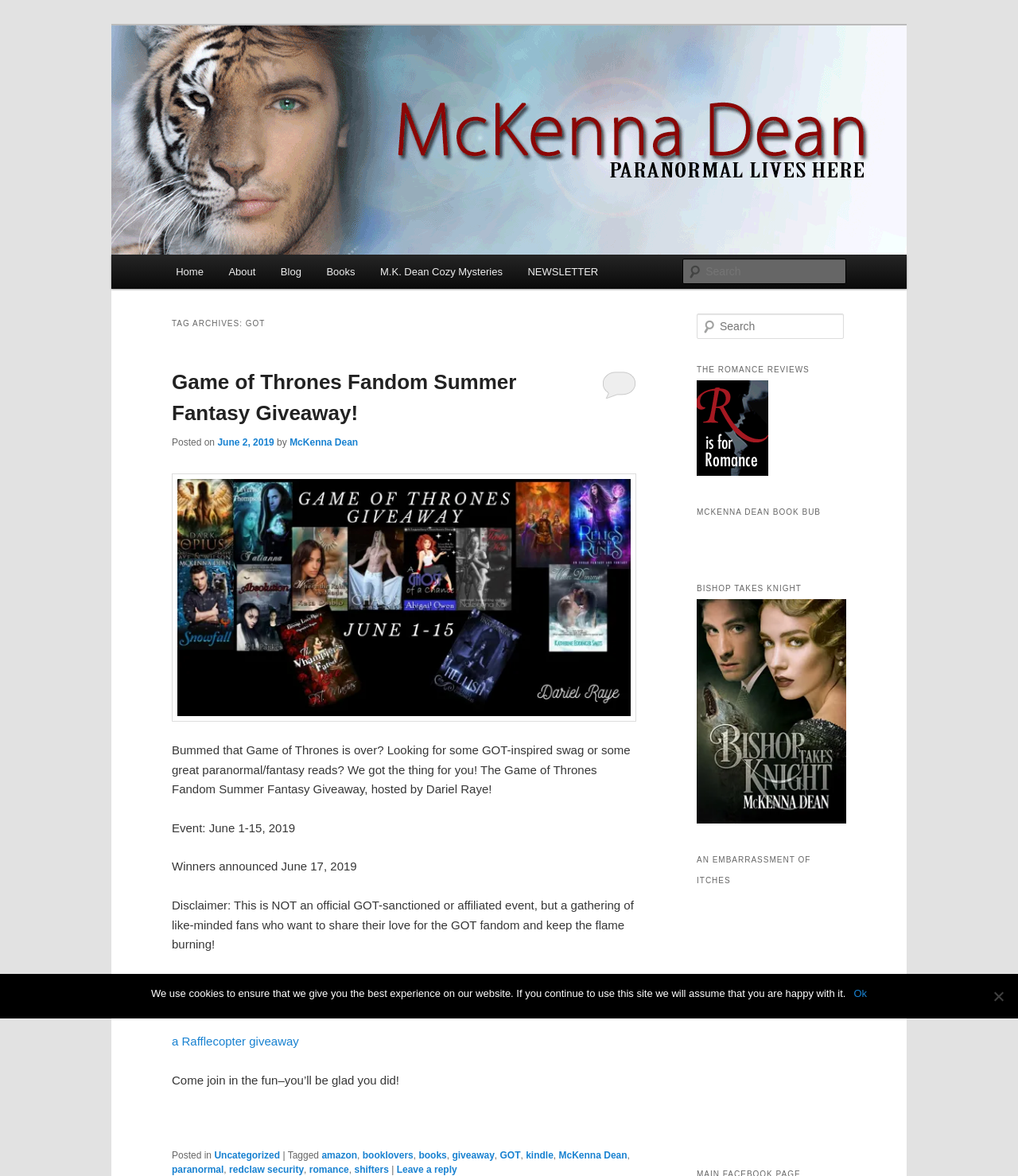Refer to the image and offer a detailed explanation in response to the question: What is the name of the hosted event?

The answer can be found by looking at the heading 'Game of Thrones Fandom Summer Fantasy Giveaway!' which suggests that the hosted event is the Game of Thrones Fandom Summer Fantasy Giveaway.